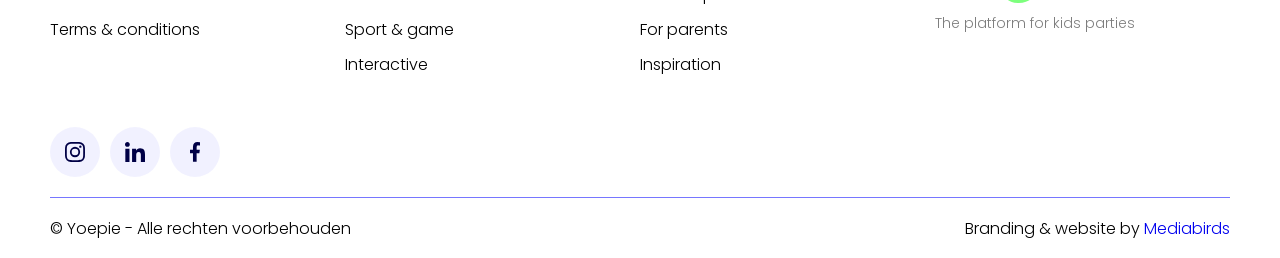How many categories are there in the top section?
Using the image, give a concise answer in the form of a single word or short phrase.

5